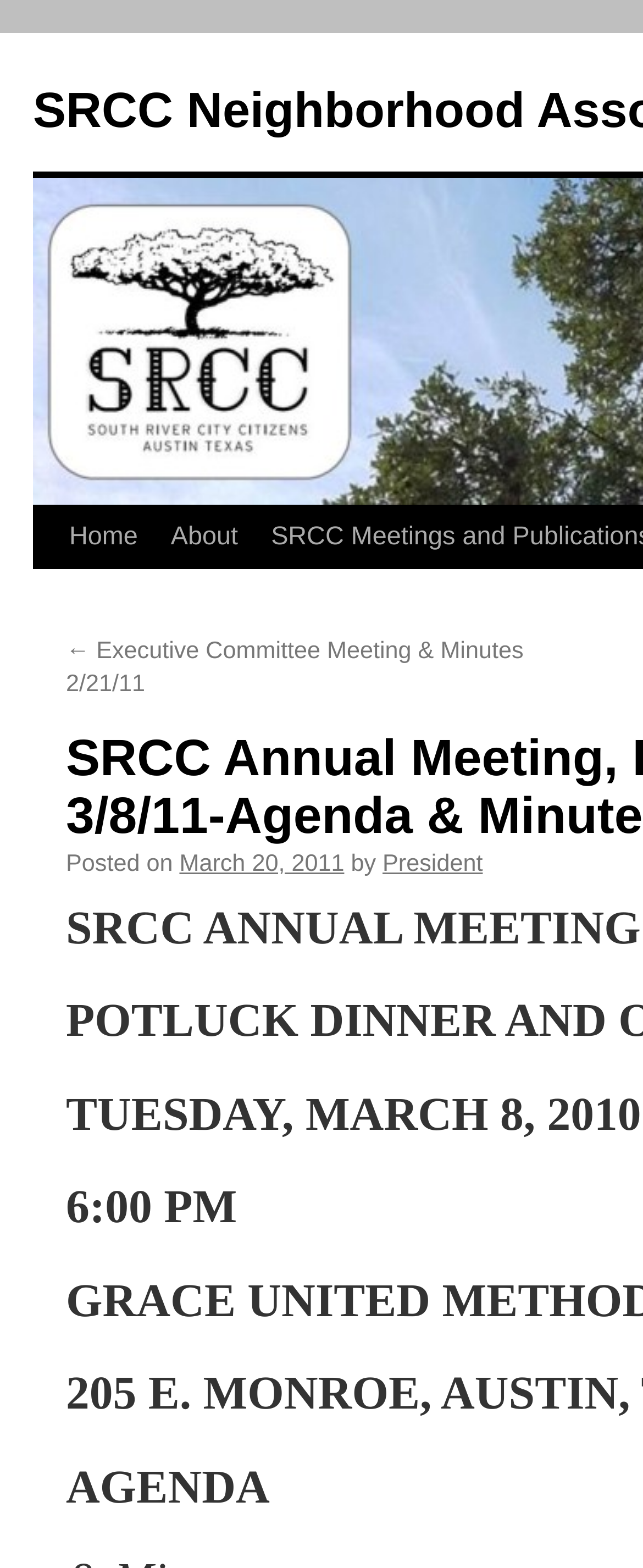Provide a brief response to the question below using a single word or phrase: 
What is the time of the SRCC Annual Meeting?

6:00 PM